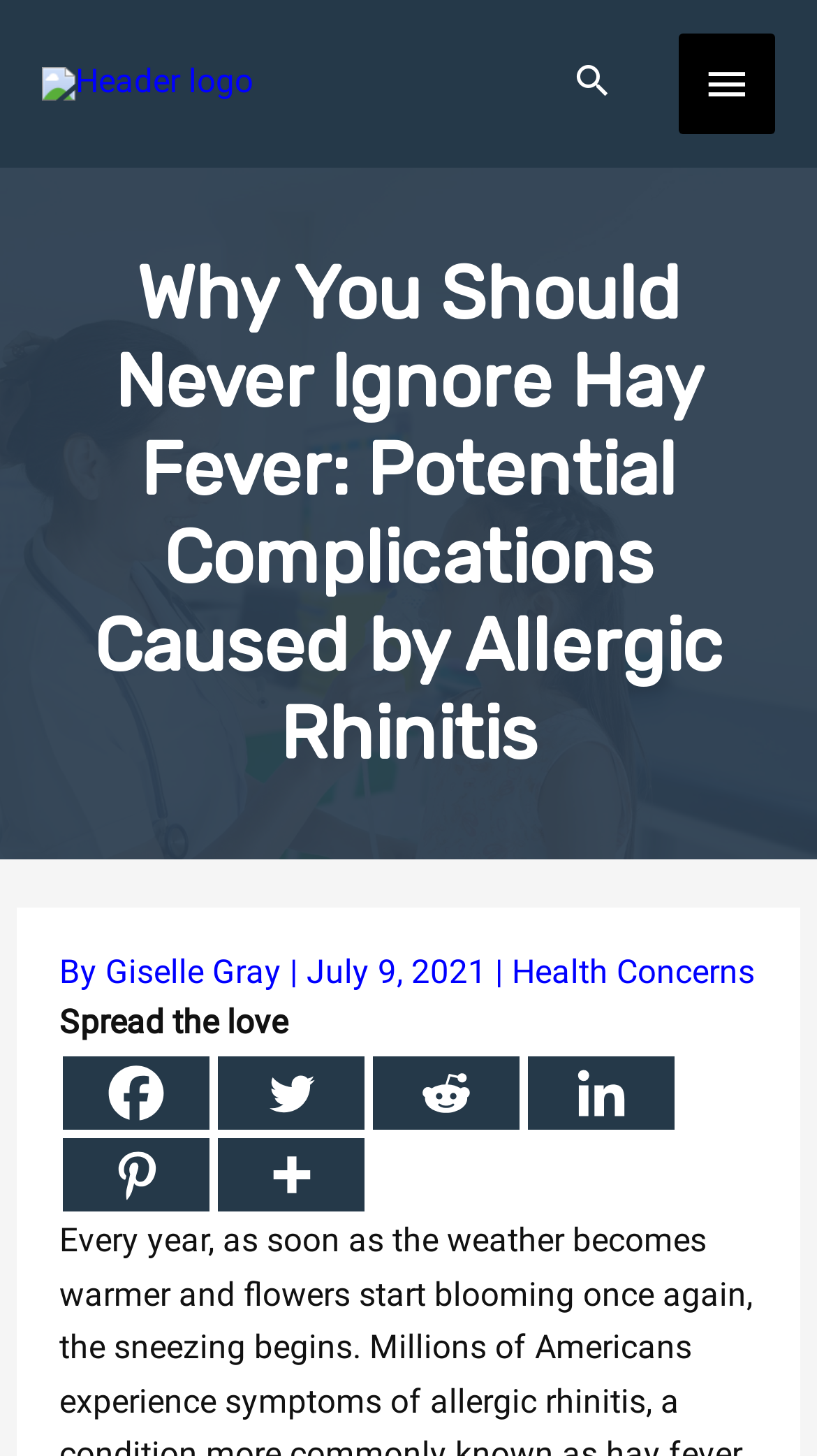Find the bounding box of the UI element described as: "aria-label="Search icon link"". The bounding box coordinates should be given as four float values between 0 and 1, i.e., [left, top, right, bottom].

[0.699, 0.04, 0.751, 0.075]